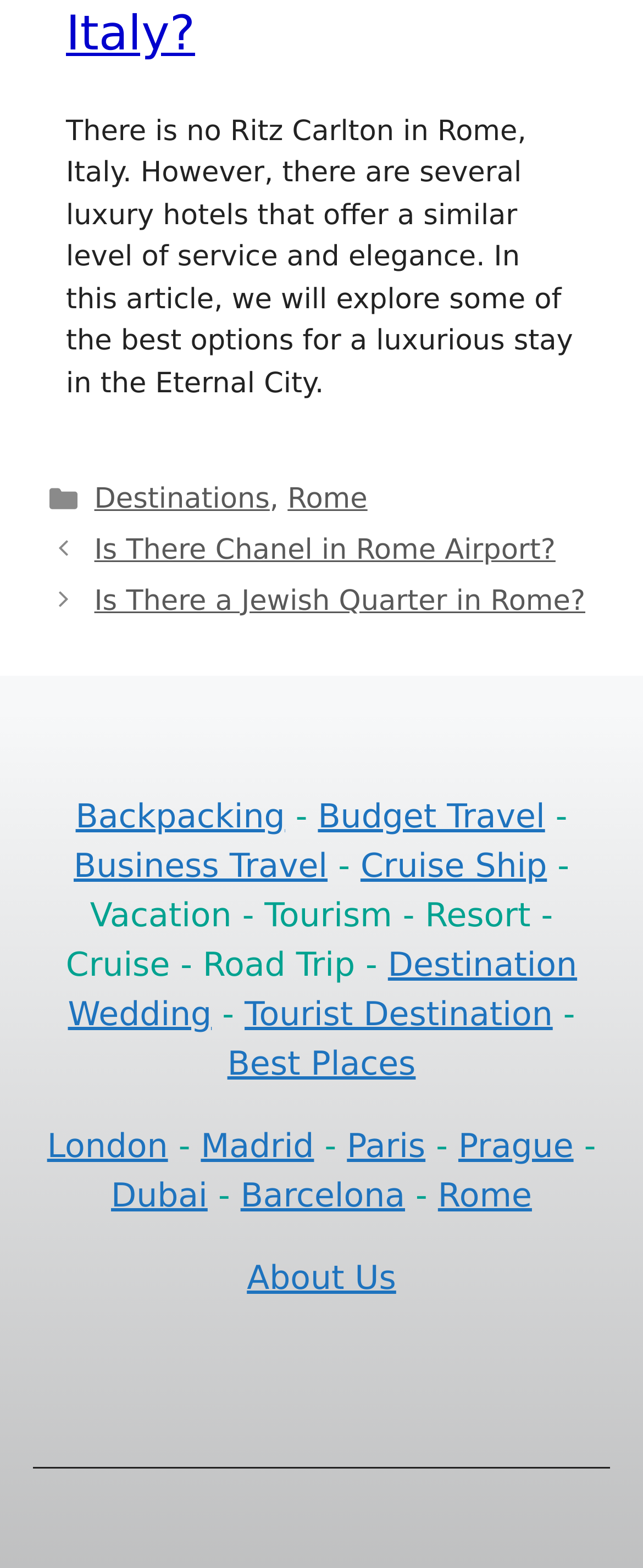Locate the bounding box coordinates of the clickable part needed for the task: "Click on the link to read about Backpacking".

[0.118, 0.508, 0.443, 0.533]